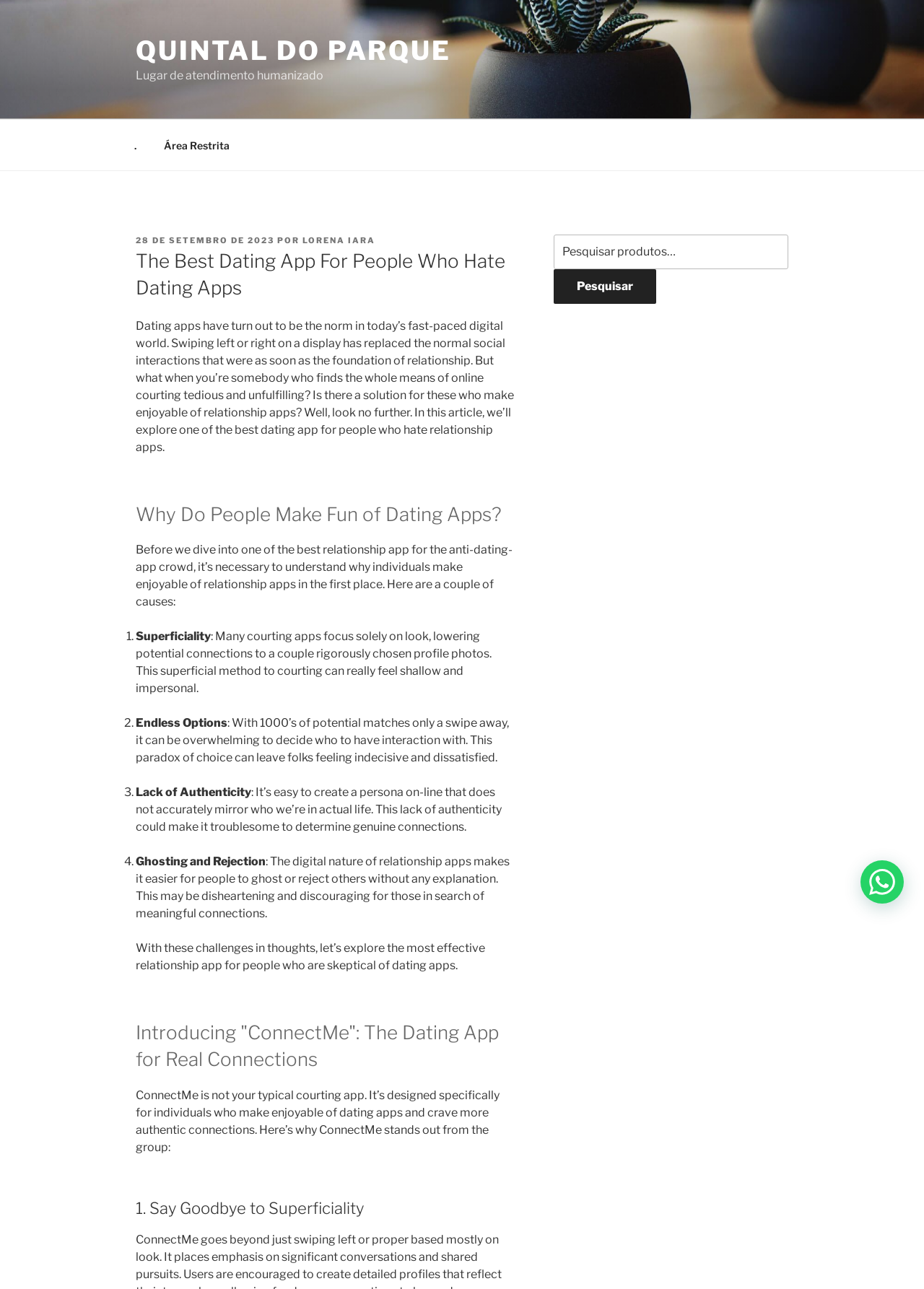What is the name of the alternative dating app mentioned in the article?
Kindly offer a detailed explanation using the data available in the image.

The article introduces an alternative dating app called ConnectMe, which is designed specifically for individuals who are skeptical of traditional dating apps and crave more authentic connections.